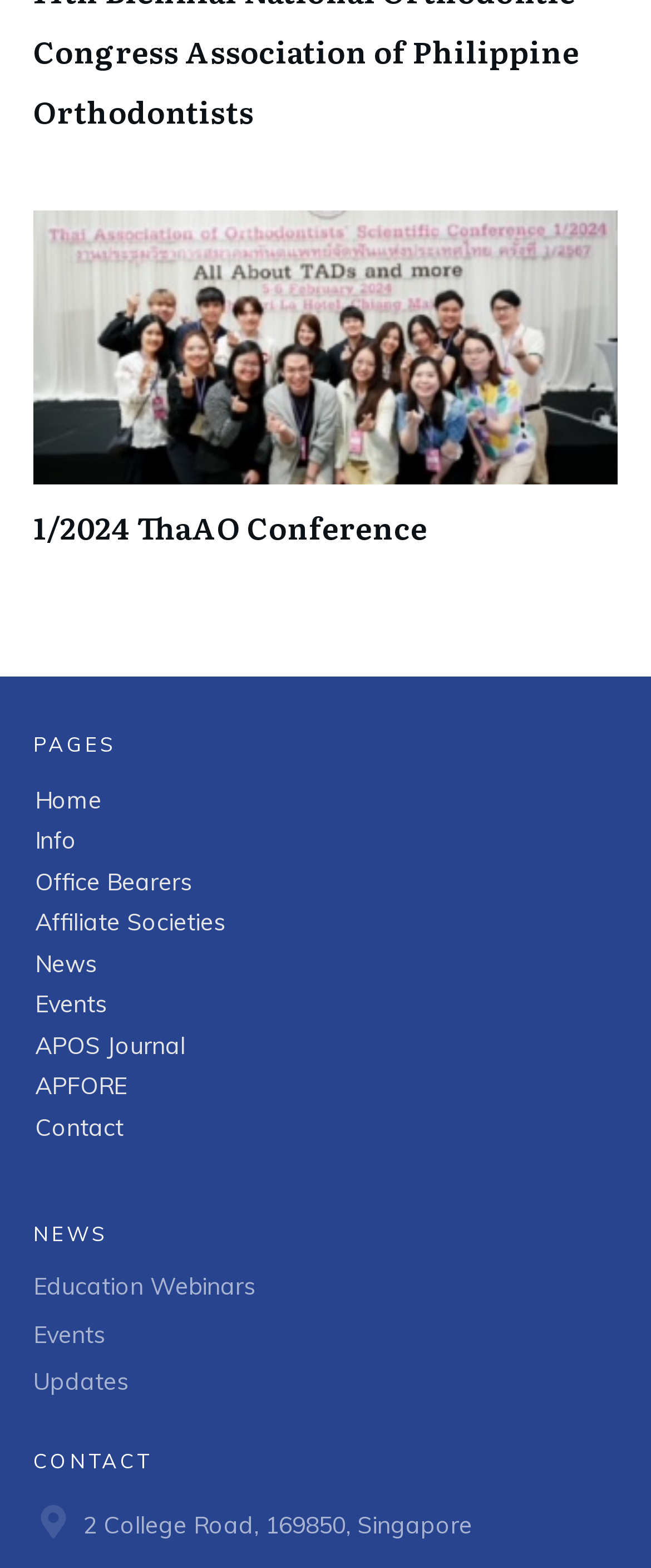Identify the bounding box coordinates for the region of the element that should be clicked to carry out the instruction: "go to 'Home' page". The bounding box coordinates should be four float numbers between 0 and 1, i.e., [left, top, right, bottom].

[0.054, 0.5, 0.156, 0.52]